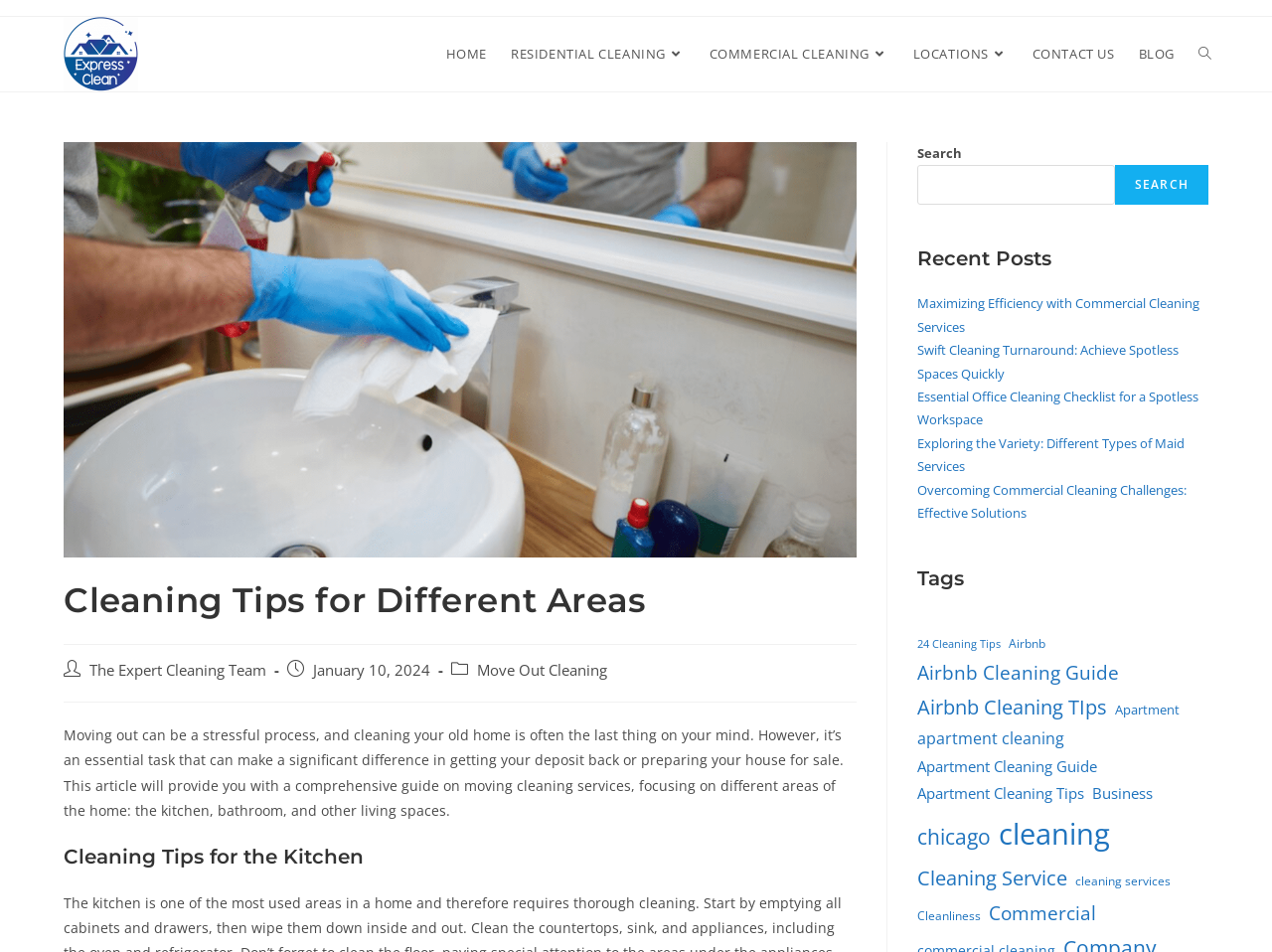Please determine the bounding box coordinates for the UI element described as: "Move Out Cleaning".

[0.375, 0.695, 0.477, 0.714]